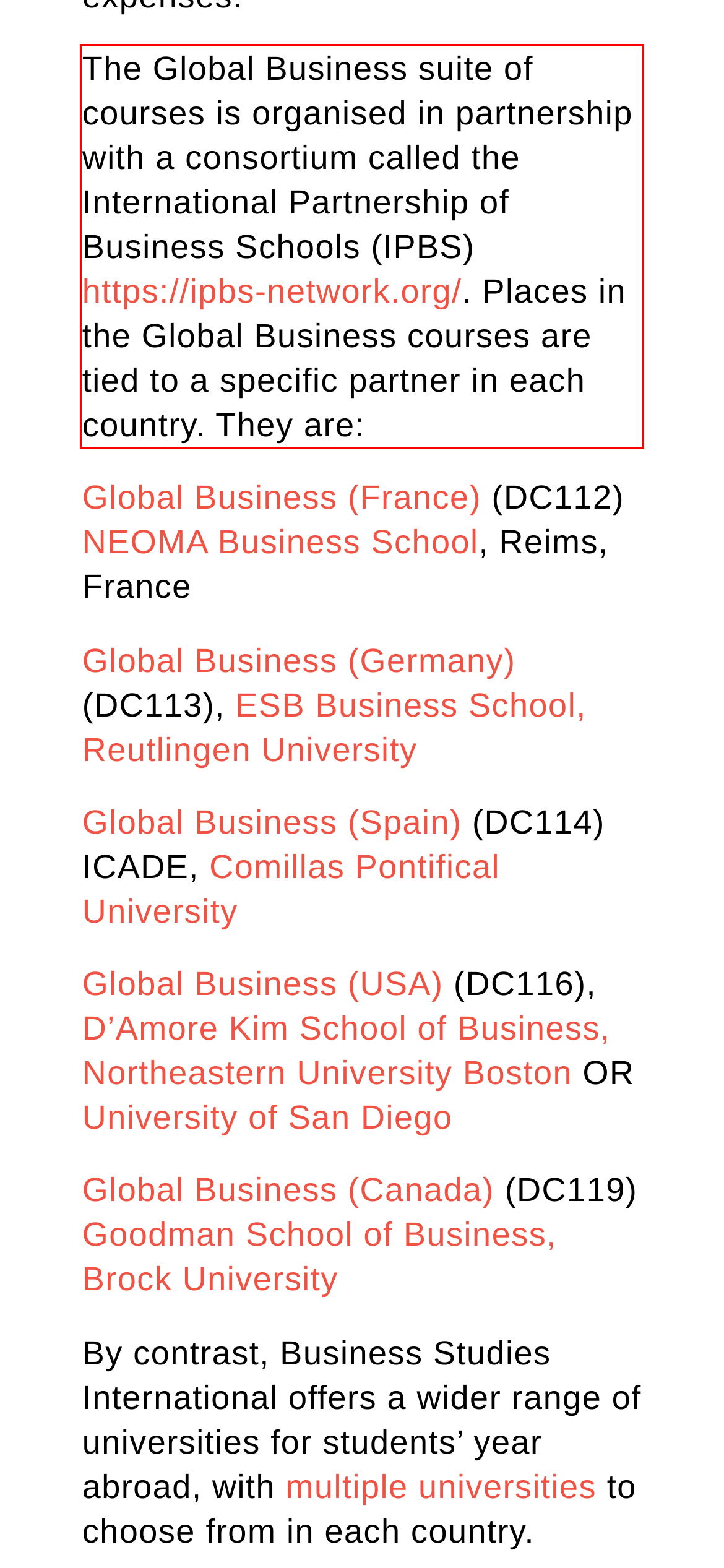With the provided screenshot of a webpage, locate the red bounding box and perform OCR to extract the text content inside it.

The Global Business suite of courses is organised in partnership with a consortium called the International Partnership of Business Schools (IPBS) https://ipbs-network.org/. Places in the Global Business courses are tied to a specific partner in each country. They are: